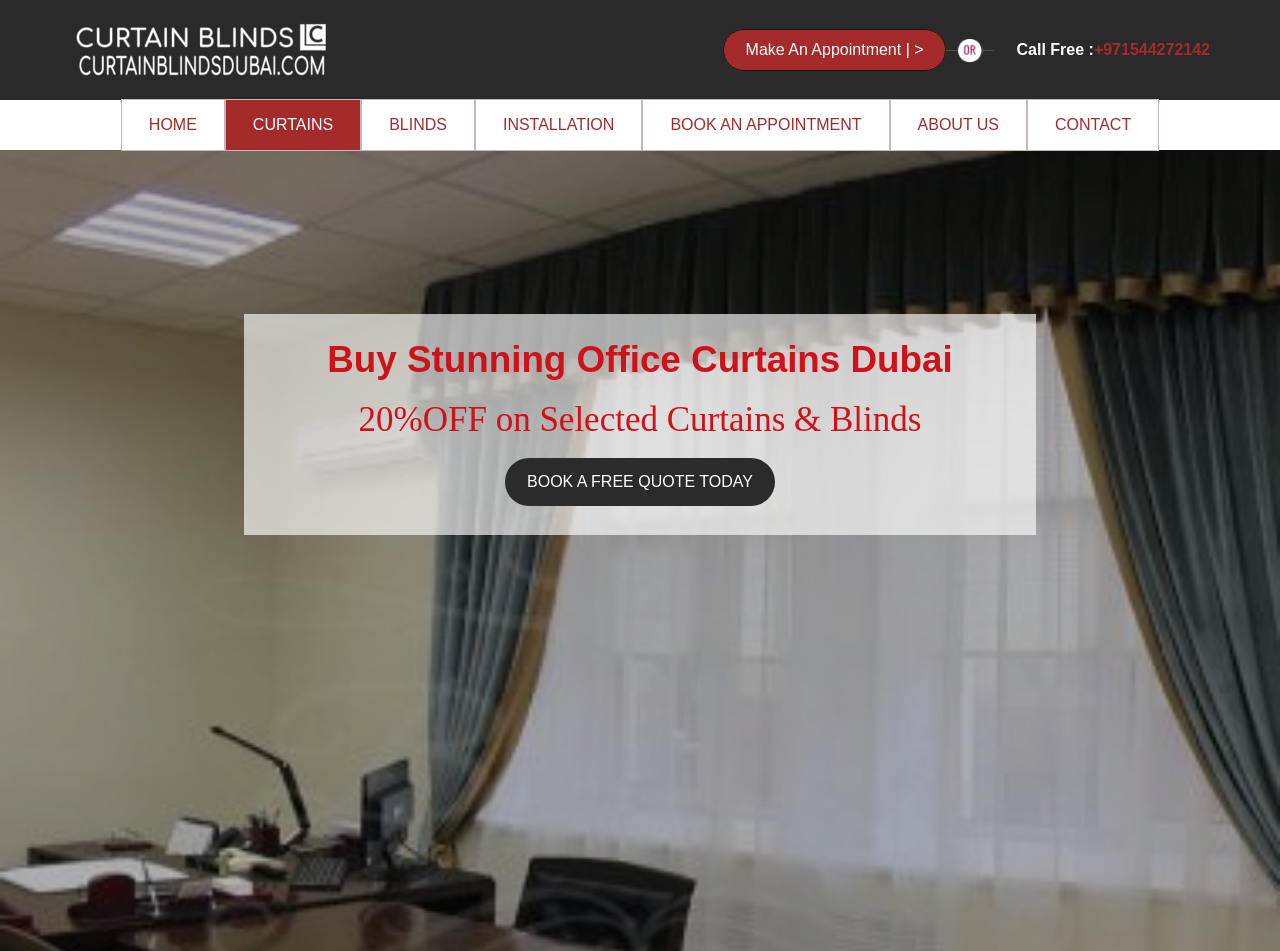Pinpoint the bounding box coordinates of the element that must be clicked to accomplish the following instruction: "Go to the 'CURTAINS' page". The coordinates should be in the format of four float numbers between 0 and 1, i.e., [left, top, right, bottom].

[0.176, 0.105, 0.281, 0.158]